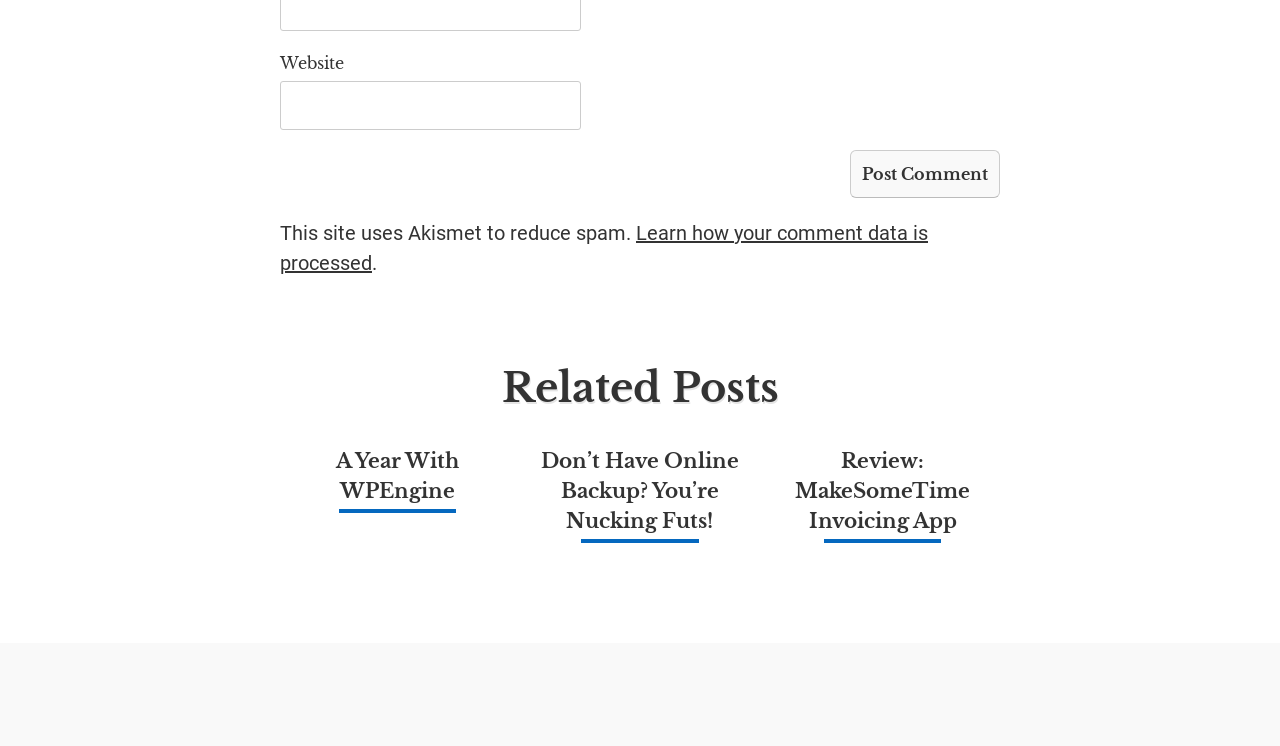How many links are in the footer section?
Based on the image content, provide your answer in one word or a short phrase.

8